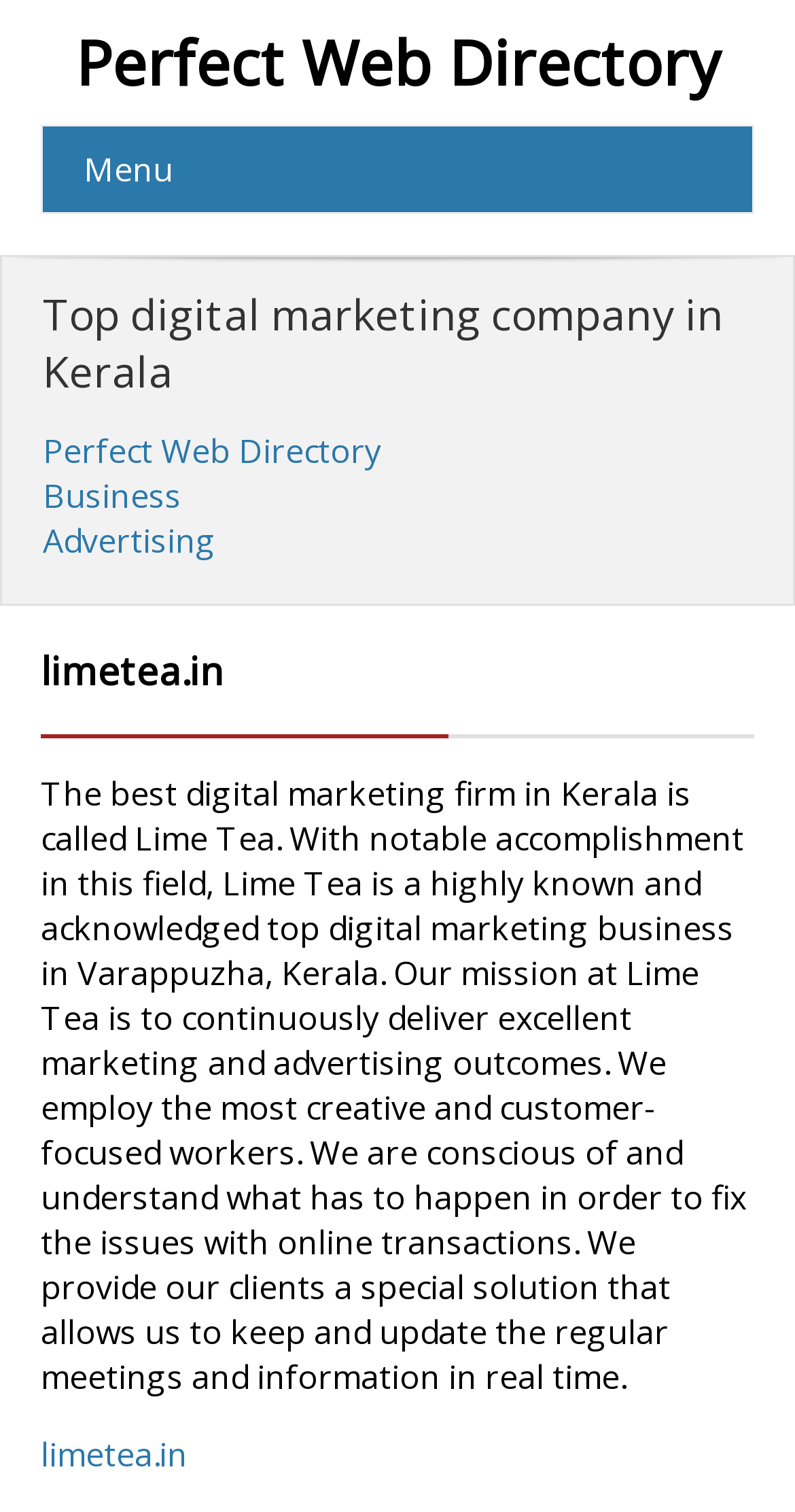Using the description "Quality Control/Analysis System", predict the bounding box of the relevant HTML element.

None